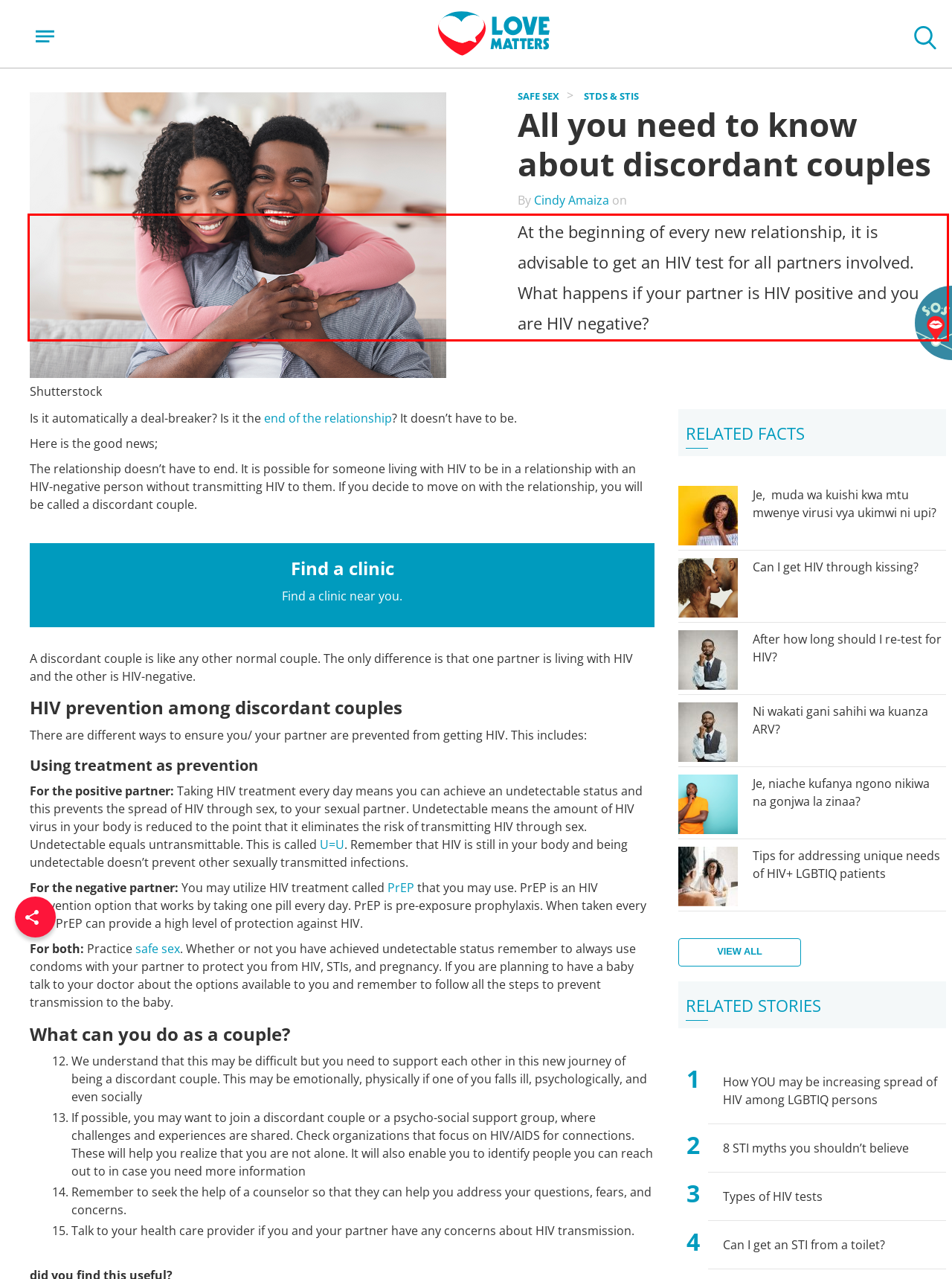Given a screenshot of a webpage, locate the red bounding box and extract the text it encloses.

At the beginning of every new relationship, it is advisable to get an HIV test for all partners involved. What happens if your partner is HIV positive and you are HIV negative?